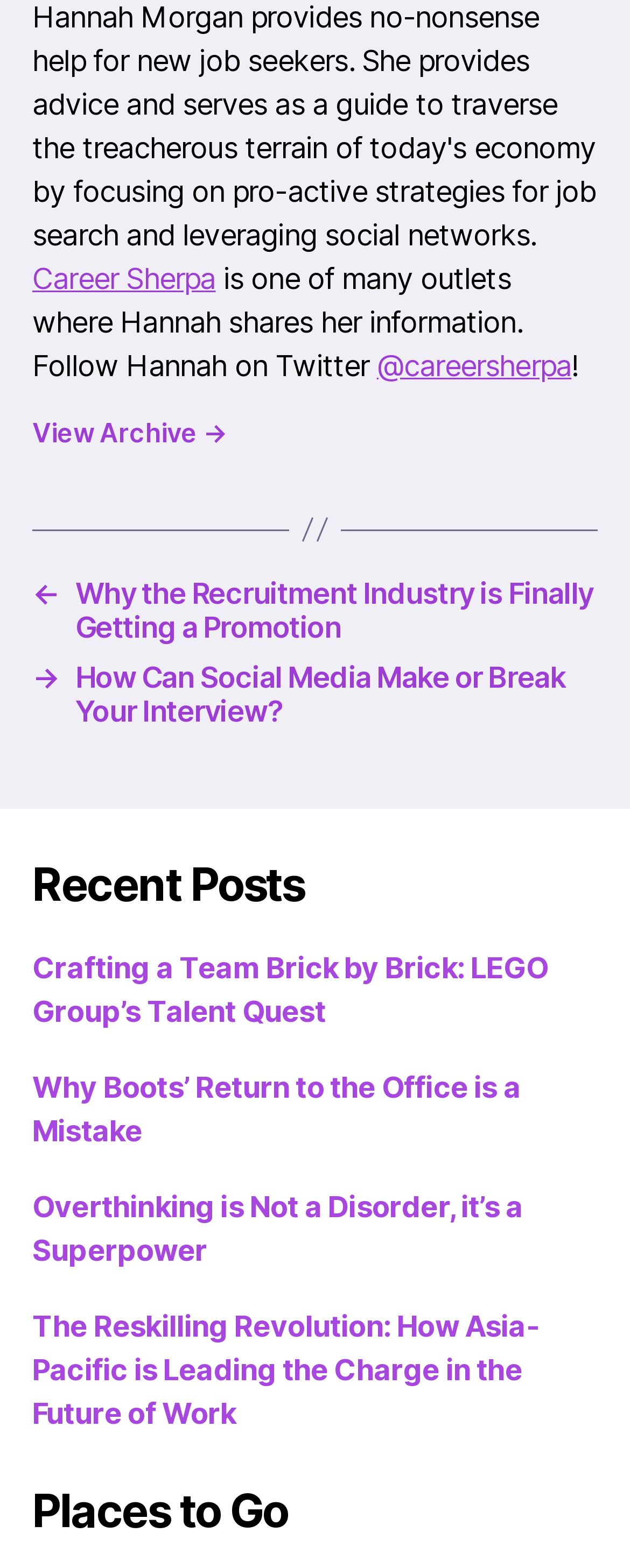Please identify the bounding box coordinates of the area that needs to be clicked to fulfill the following instruction: "Follow Hannah on Twitter."

[0.598, 0.222, 0.907, 0.244]